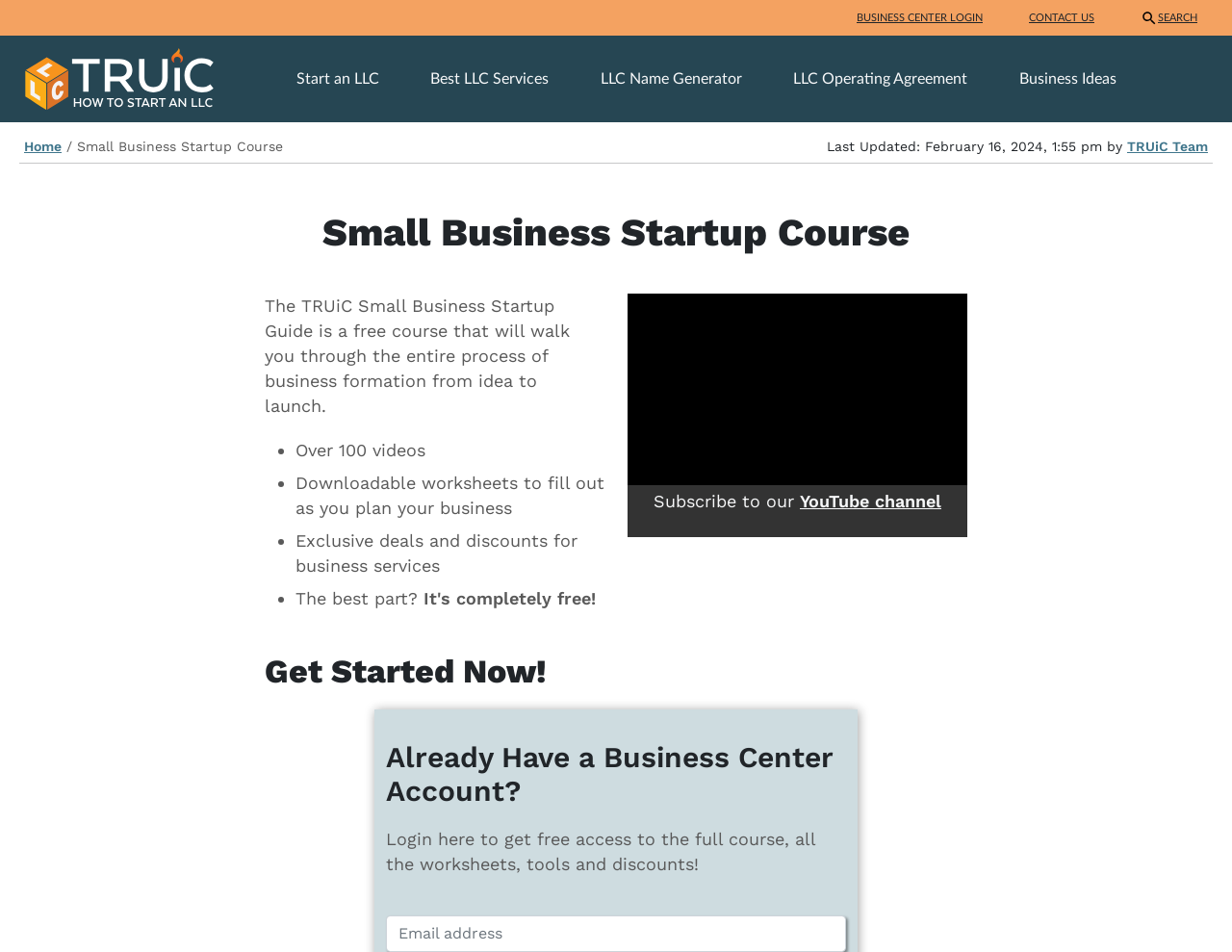What is the benefit of subscribing to the YouTube channel?
Based on the visual information, provide a detailed and comprehensive answer.

Subscribing to the YouTube channel provides exclusive deals and discounts for business services, as mentioned in the section promoting the YouTube channel on the webpage.